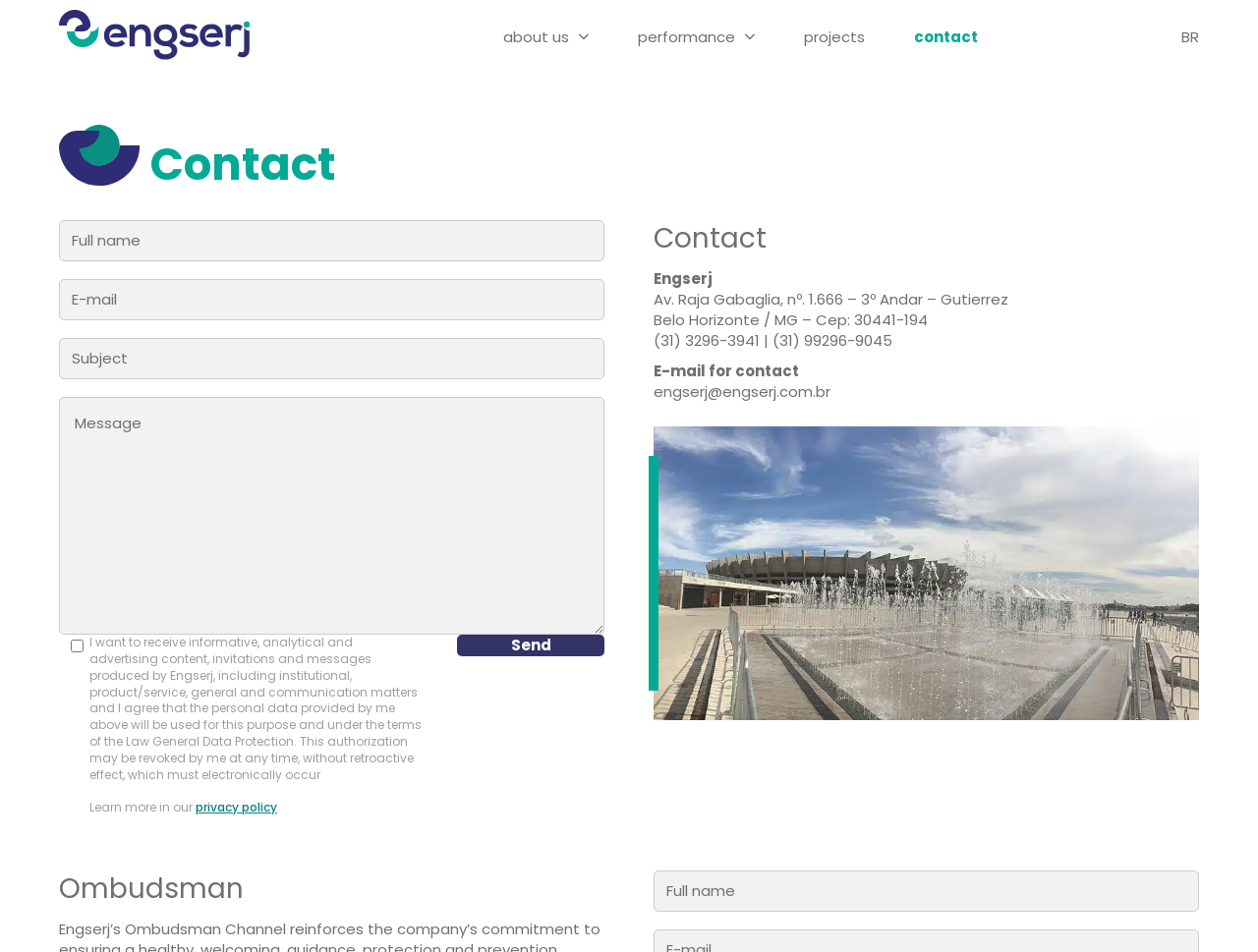What is the section below the contact form about?
Please provide a comprehensive and detailed answer to the question.

The section below the contact form is about Ombudsman, which contains a field for full name, indicating that it might be used to report or complain about something related to Engserj.